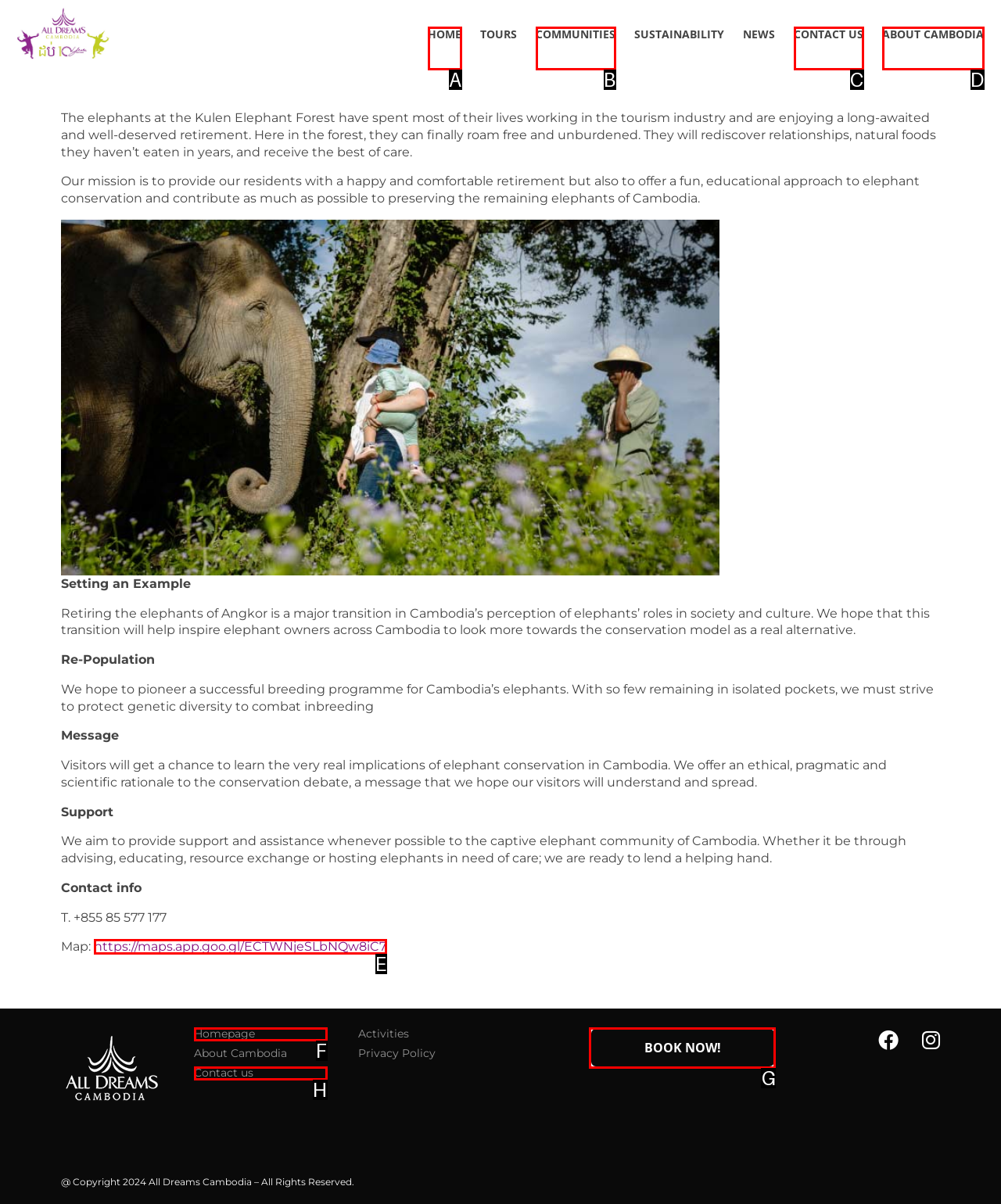Match the description to the correct option: HOME
Provide the letter of the matching option directly.

A